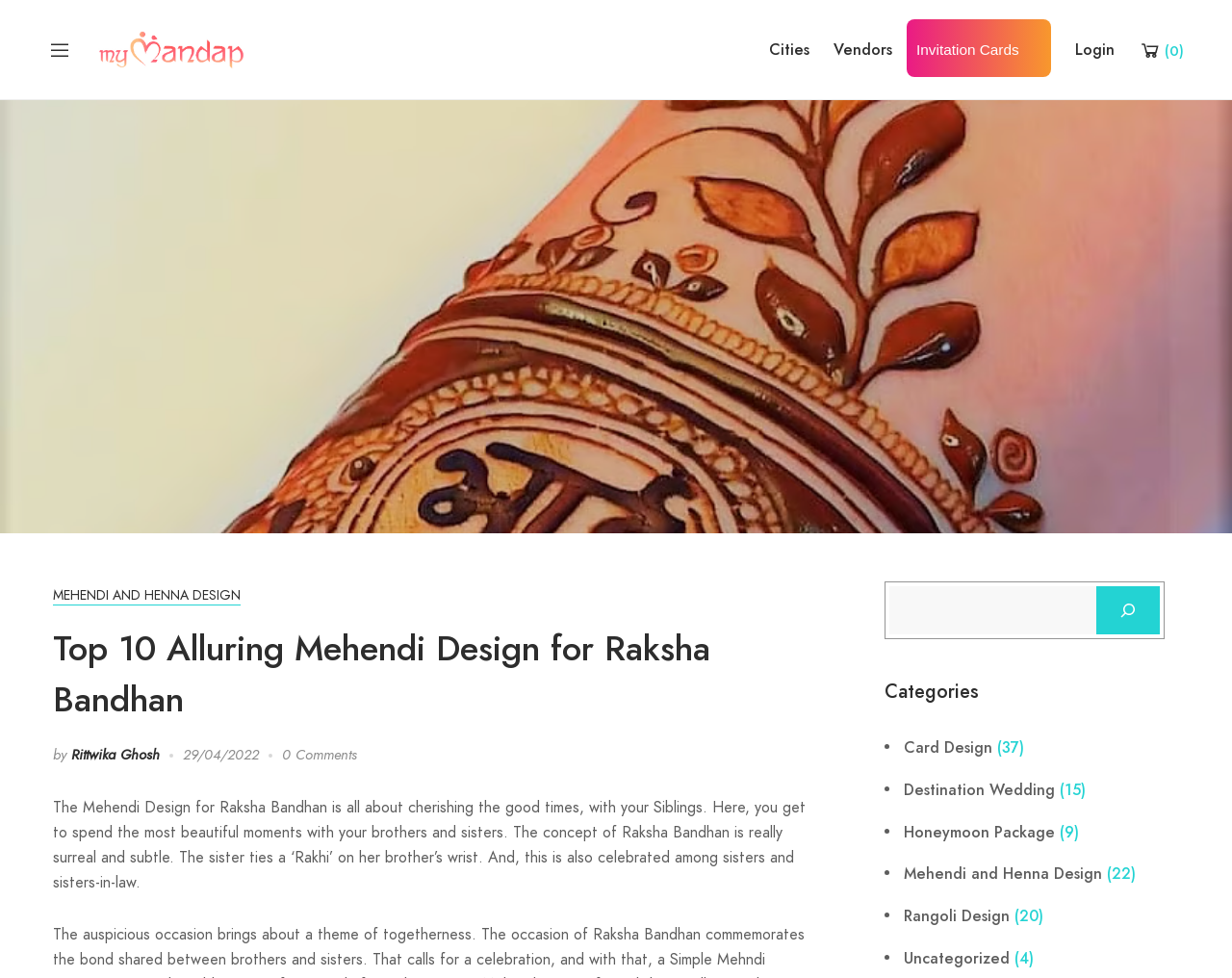Please find the bounding box coordinates of the element that you should click to achieve the following instruction: "Login to the website". The coordinates should be presented as four float numbers between 0 and 1: [left, top, right, bottom].

[0.873, 0.039, 0.905, 0.062]